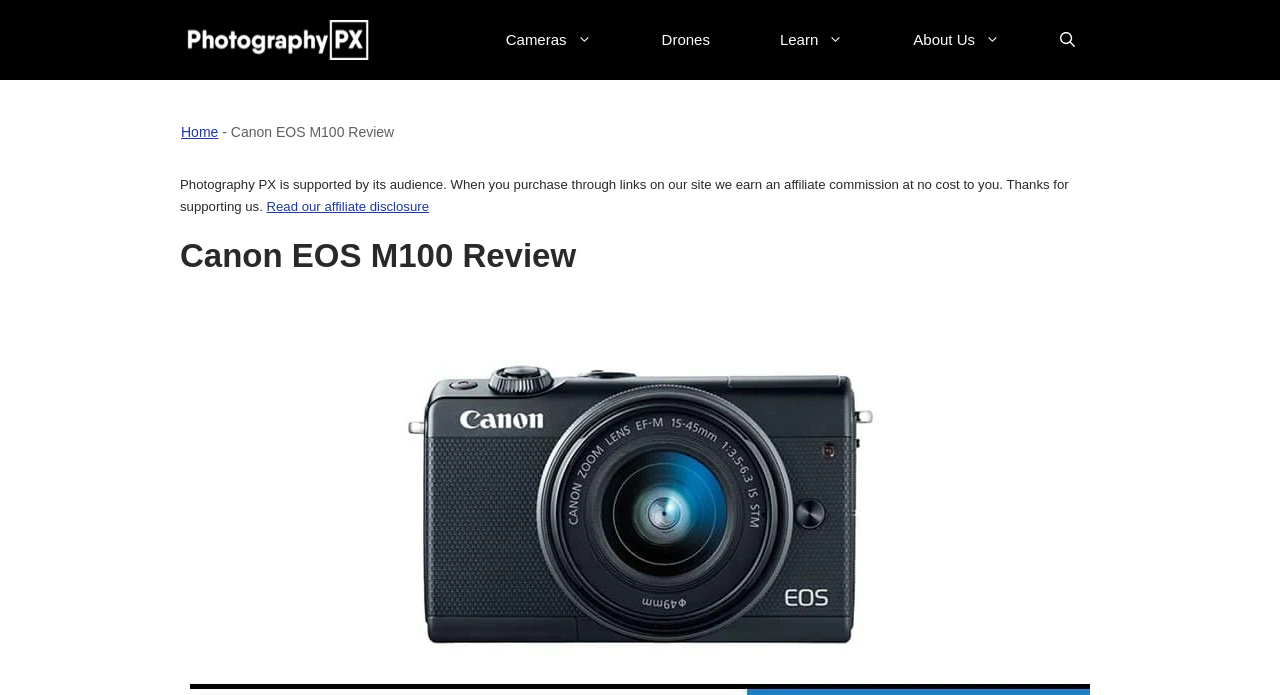Generate the text of the webpage's primary heading.

Canon EOS M100 Review